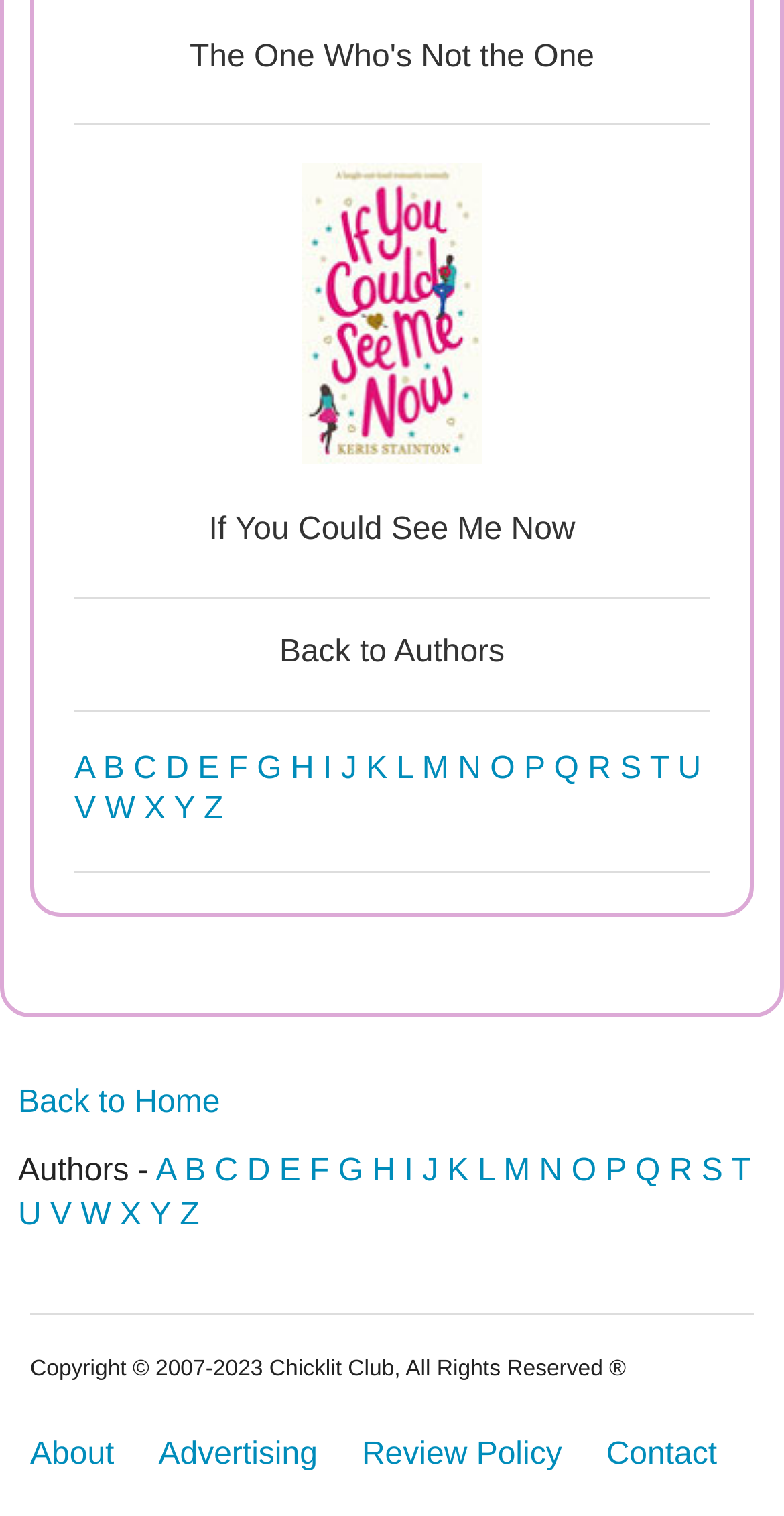Provide a one-word or one-phrase answer to the question:
What is the copyright year range?

2007-2023